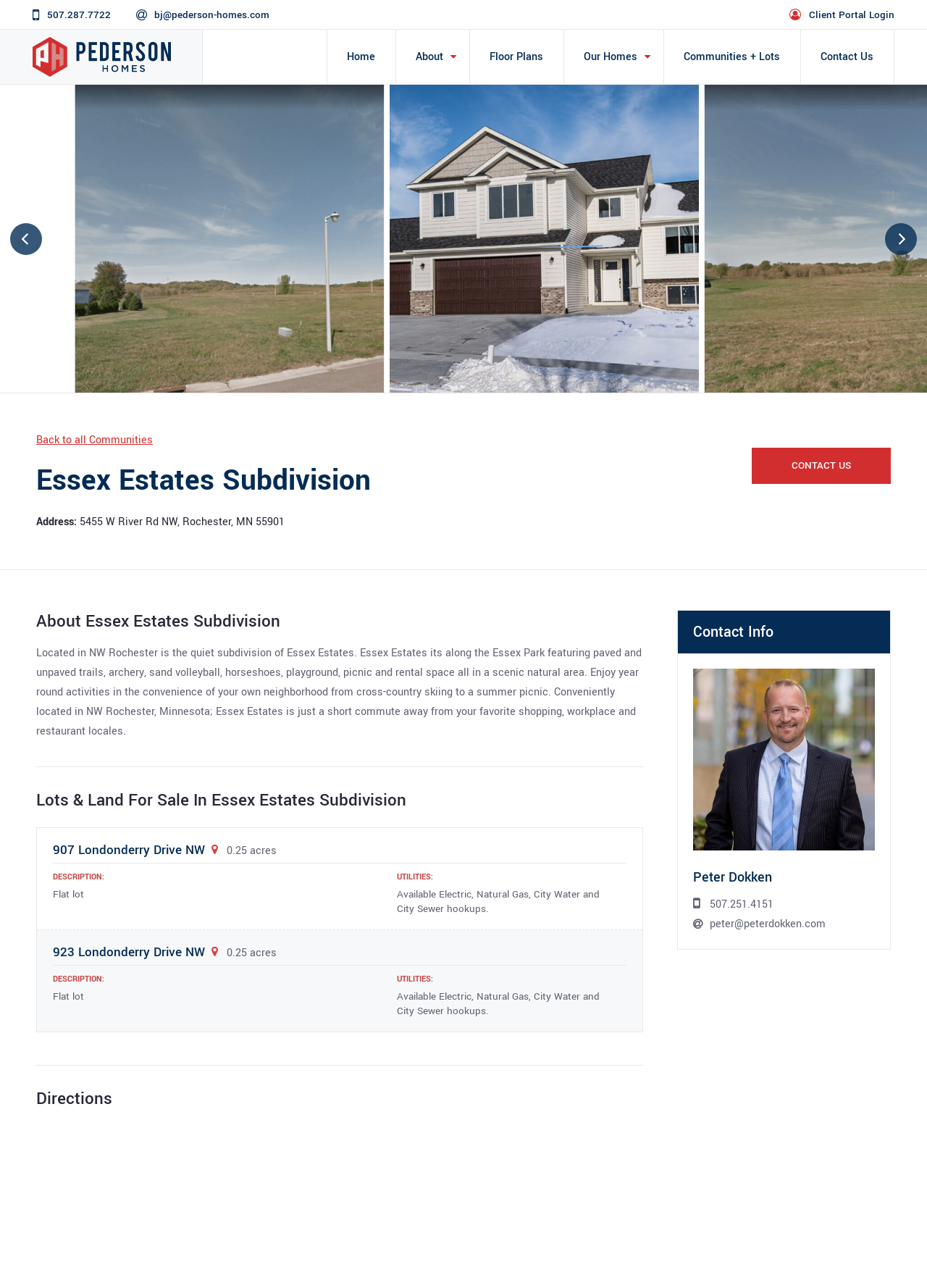Locate the UI element described by Our Homes in the provided webpage screenshot. Return the bounding box coordinates in the format (top-left x, top-left y, bottom-right x, bottom-right y), ensuring all values are between 0 and 1.

[0.609, 0.023, 0.716, 0.065]